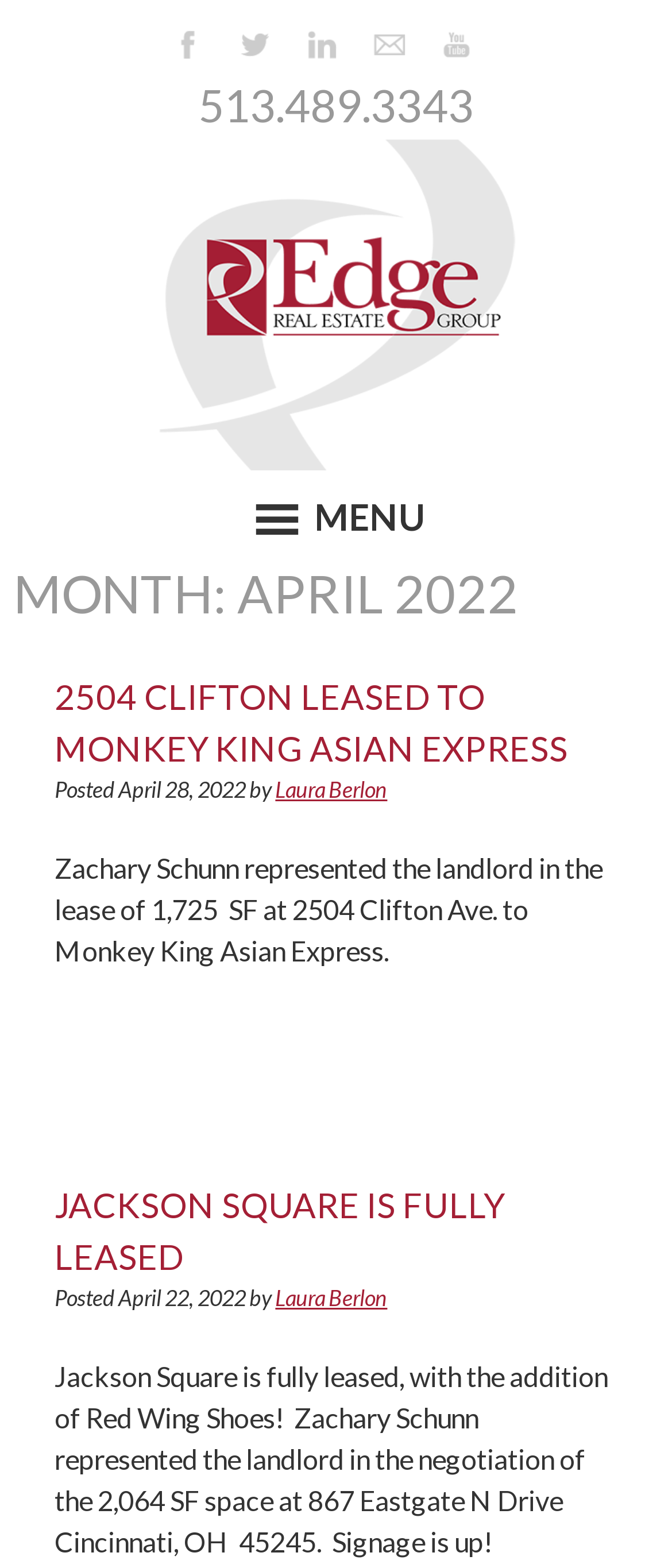Please identify the coordinates of the bounding box that should be clicked to fulfill this instruction: "Learn about Hearing Loss".

None